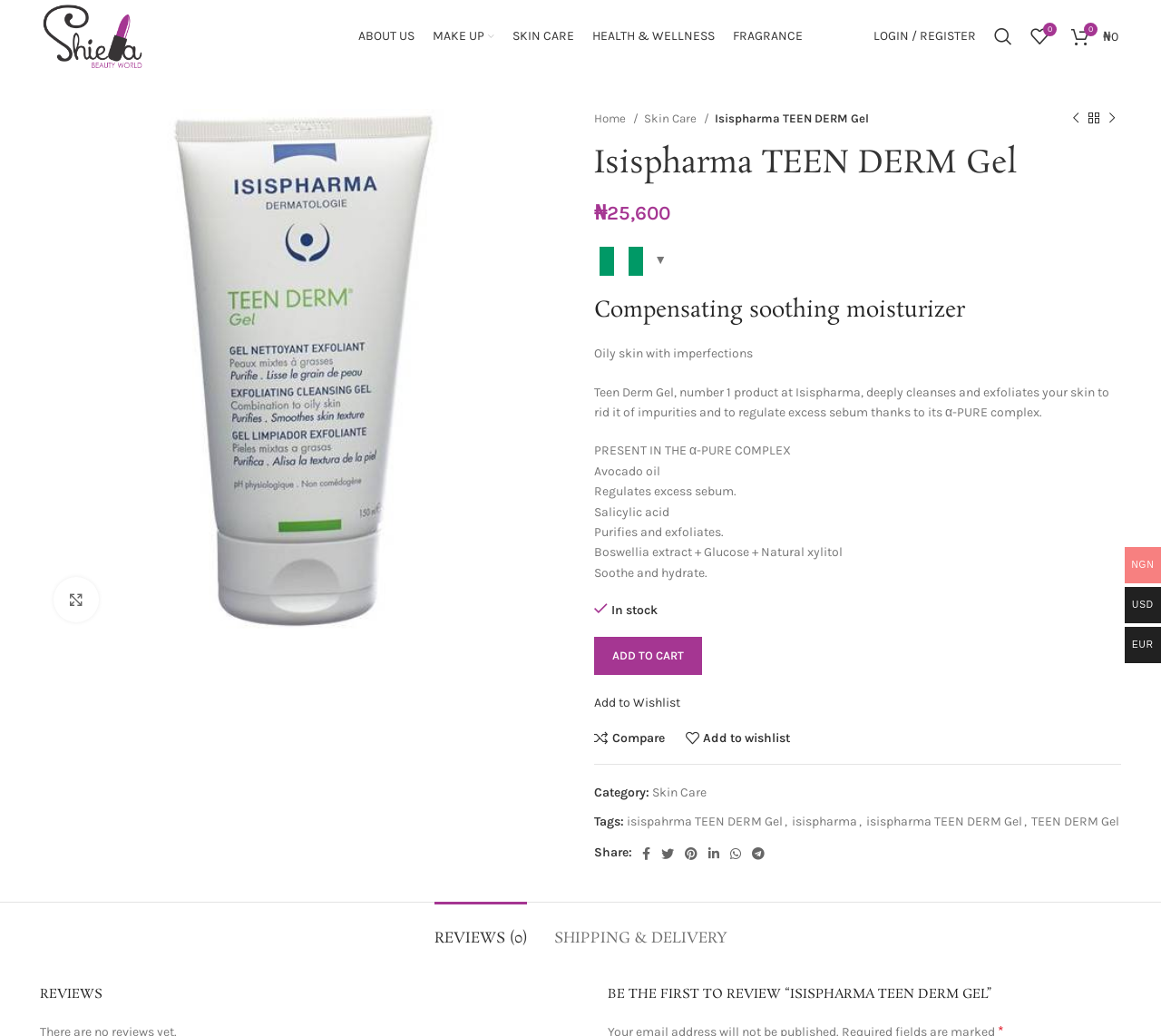Pinpoint the bounding box coordinates of the clickable area necessary to execute the following instruction: "Search for products". The coordinates should be given as four float numbers between 0 and 1, namely [left, top, right, bottom].

[0.848, 0.018, 0.88, 0.053]